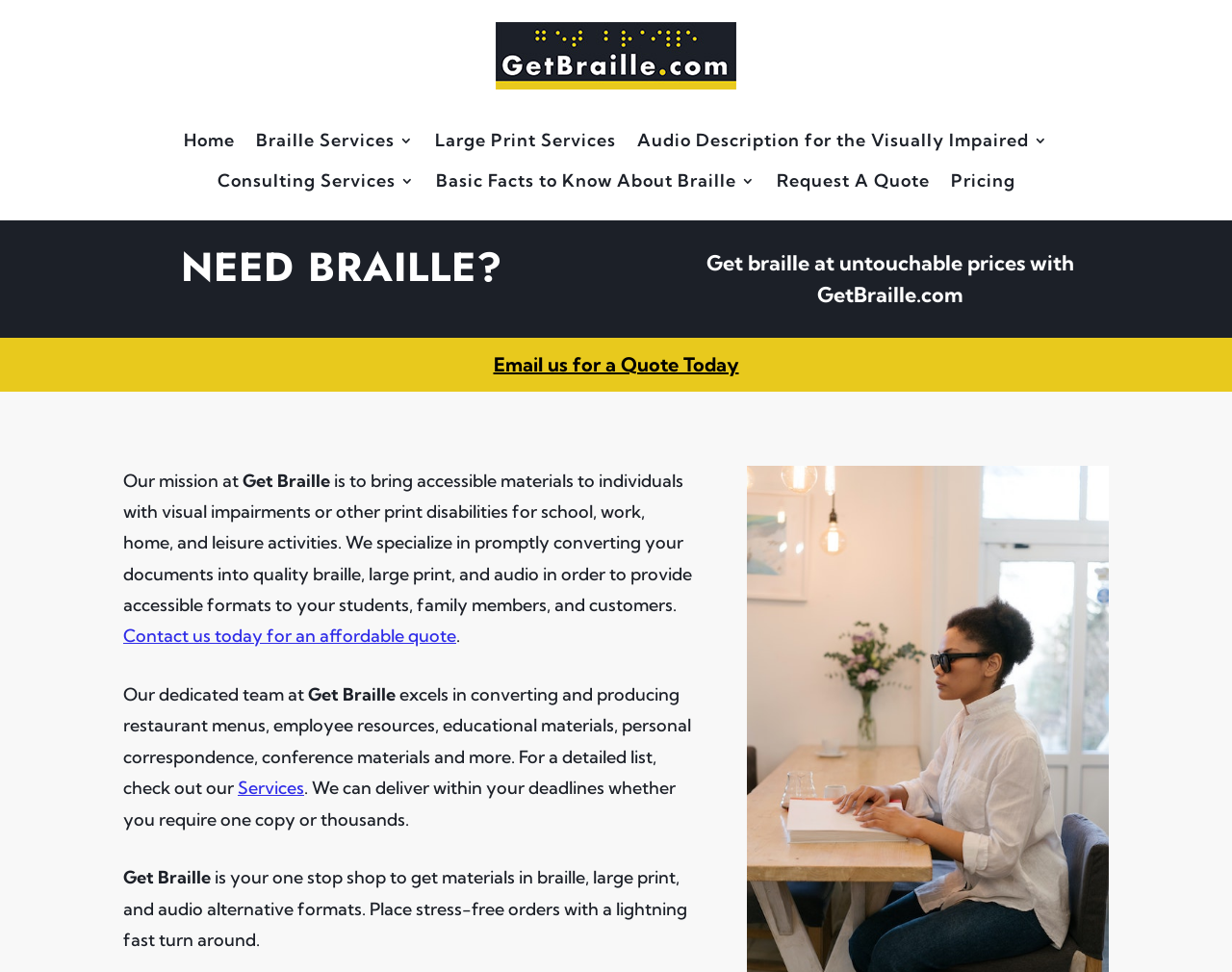What types of materials can GetBraille convert?
Answer the question with a detailed explanation, including all necessary information.

GetBraille can convert a variety of materials, including restaurant menus, employee resources, educational materials, personal correspondence, conference materials, and more. This is evident from the StaticText element that lists these examples.